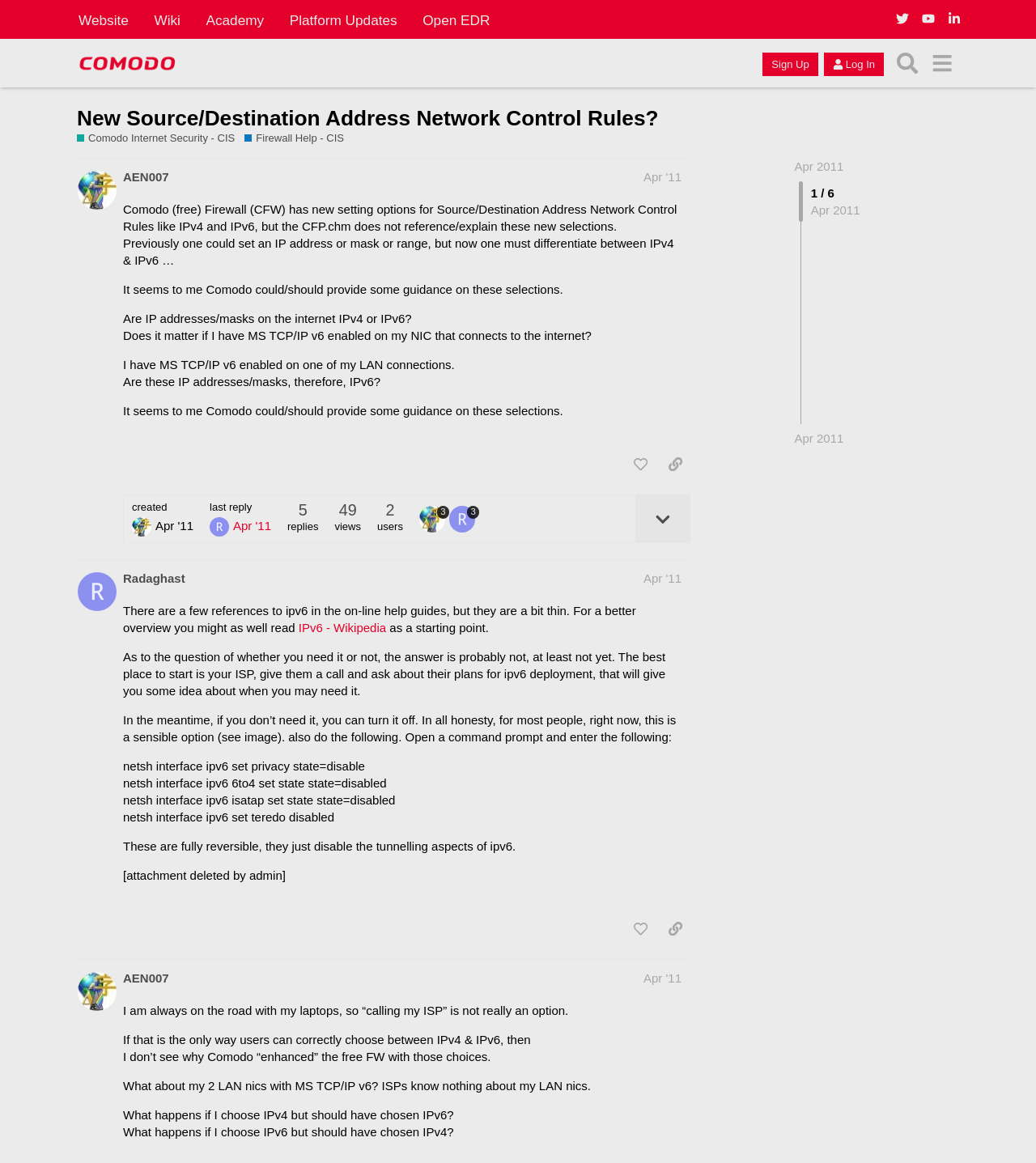Identify the bounding box coordinates of the clickable region to carry out the given instruction: "Search for something".

None